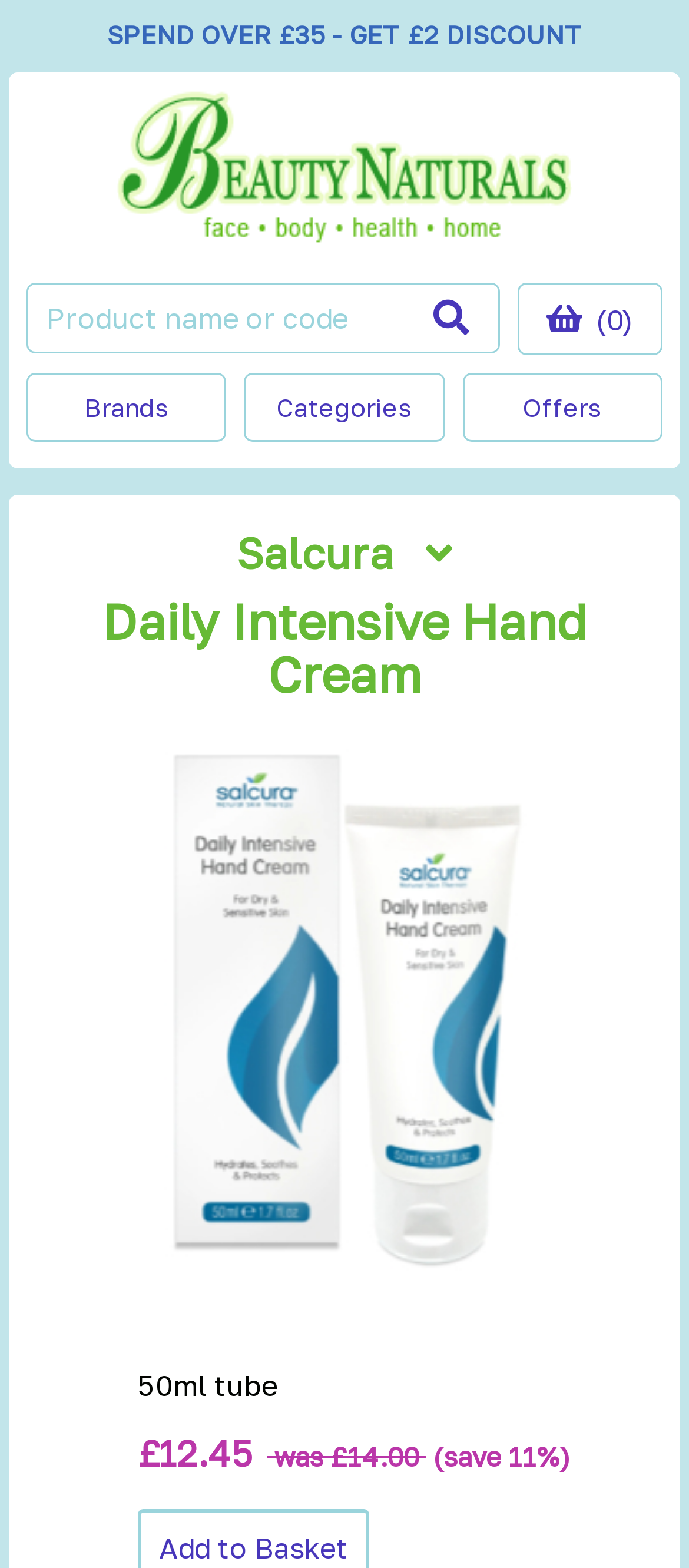Kindly determine the bounding box coordinates for the area that needs to be clicked to execute this instruction: "Search for a product".

[0.054, 0.186, 0.6, 0.22]